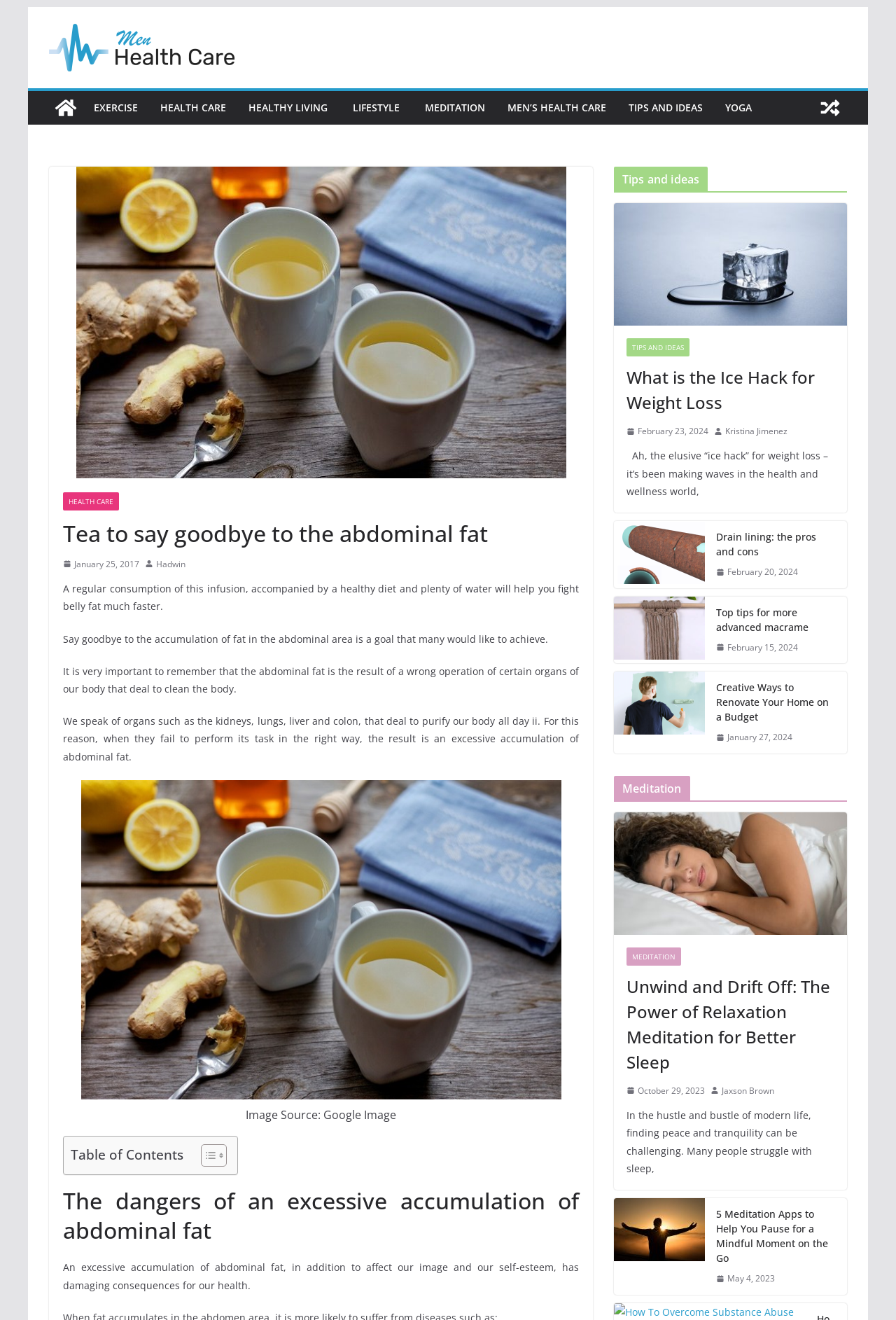Please determine the bounding box coordinates for the UI element described as: "February 23, 2024".

[0.699, 0.321, 0.791, 0.332]